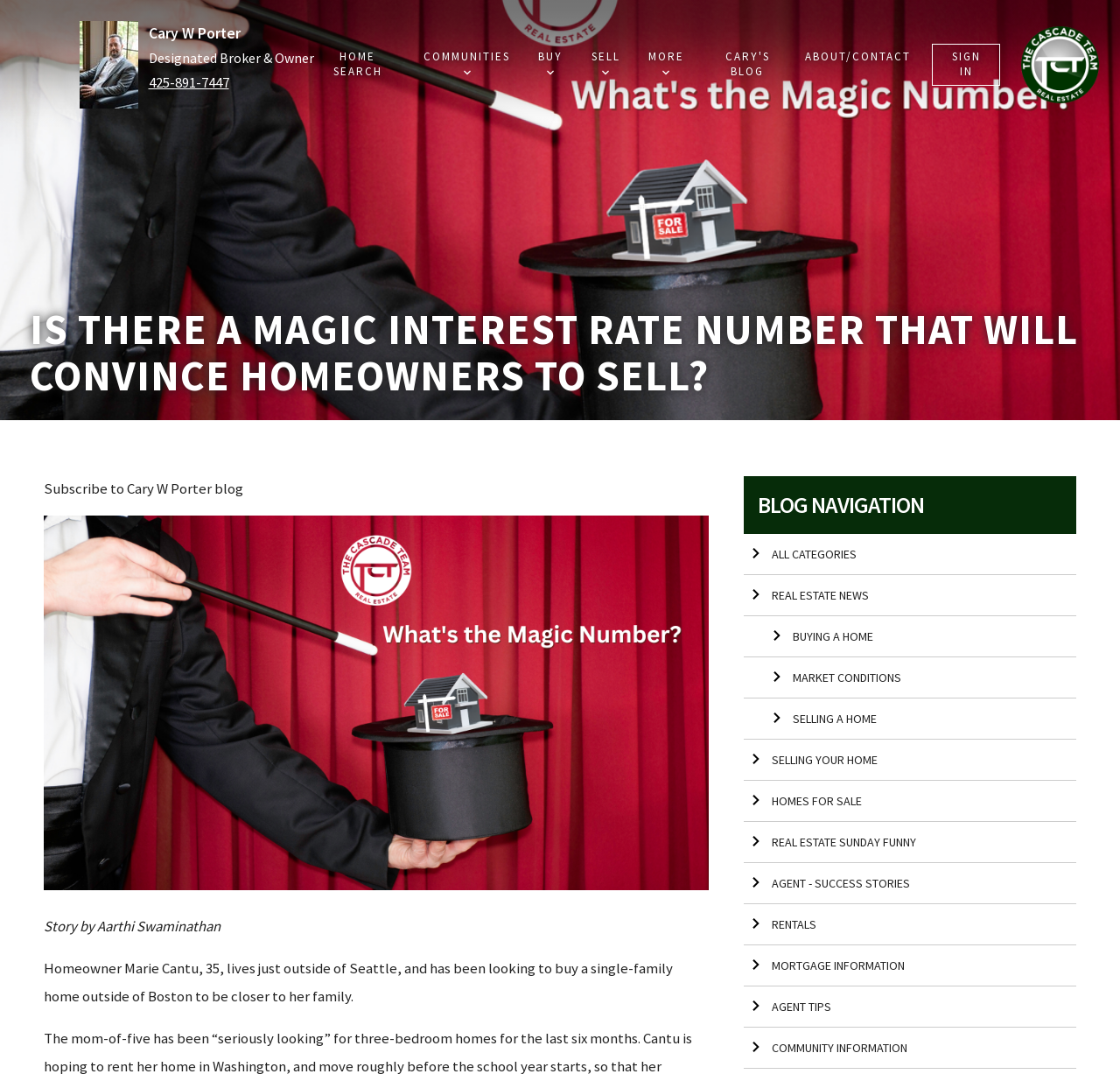Select the bounding box coordinates of the element I need to click to carry out the following instruction: "Click the 'Subscribe to Cary W Porter blog' link".

[0.039, 0.446, 0.217, 0.464]